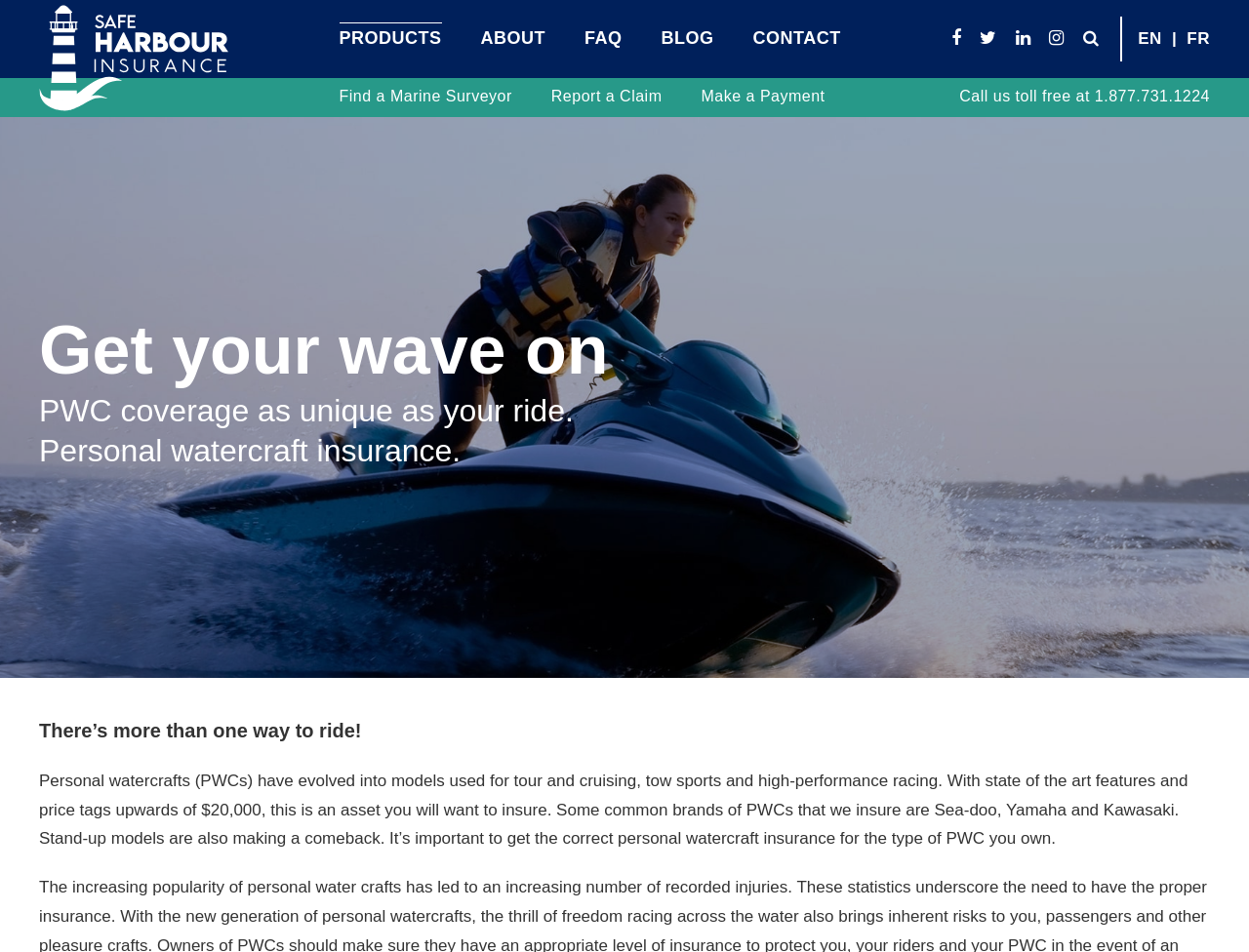What can you do on the webpage?
Look at the image and respond with a single word or a short phrase.

Get insurance, report a claim, make a payment